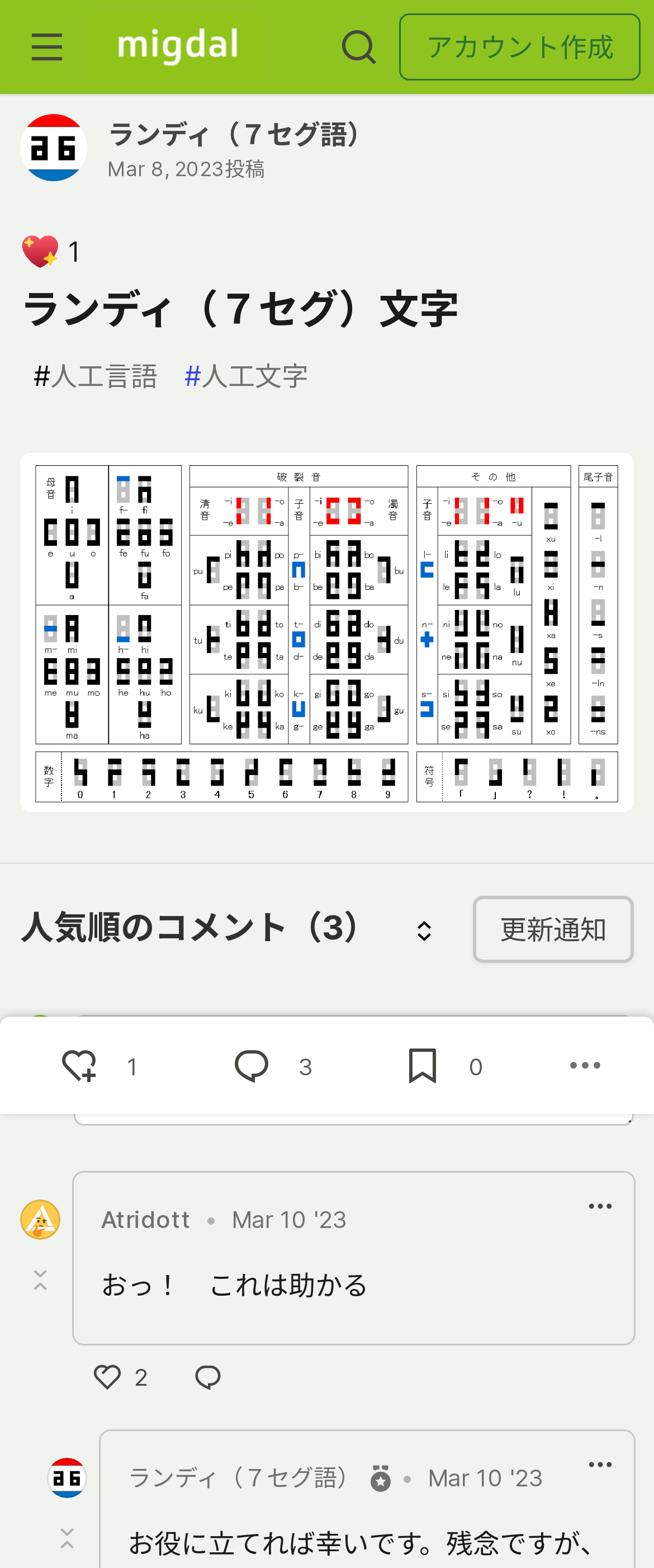Produce an extensive caption that describes everything on the webpage.

This webpage appears to be a blog post or article page, with a focus on a specific topic related to the "ランディ（７セグ語）" language. At the top of the page, there is a main menu button and a link to the "Migdal トップ" page. To the right of these elements, there is a search button and an account creation link.

Below the top navigation bar, there is a header section that displays the title of the article, "ランディ（７セグ語）文字", along with some metadata, including the date and time of posting, and tags related to artificial languages and artificial scripts.

The main content of the page is divided into sections, with the first section containing an image and some text. This is followed by a comments section, which displays a list of comments from users, including their profile images, usernames, and comment text. Each comment also has a dropdown menu with additional options.

To the right of the comments section, there is a sidebar that displays some additional information, including a button to react to the post, a button to add the post to a "切り抜き帳", and a button to share the post via other methods.

At the bottom of the page, there is a footer section that displays some additional links and buttons, including a button to like the post, a button to comment on the post, and a disclosure triangle to toggle the display of additional comments and replies.